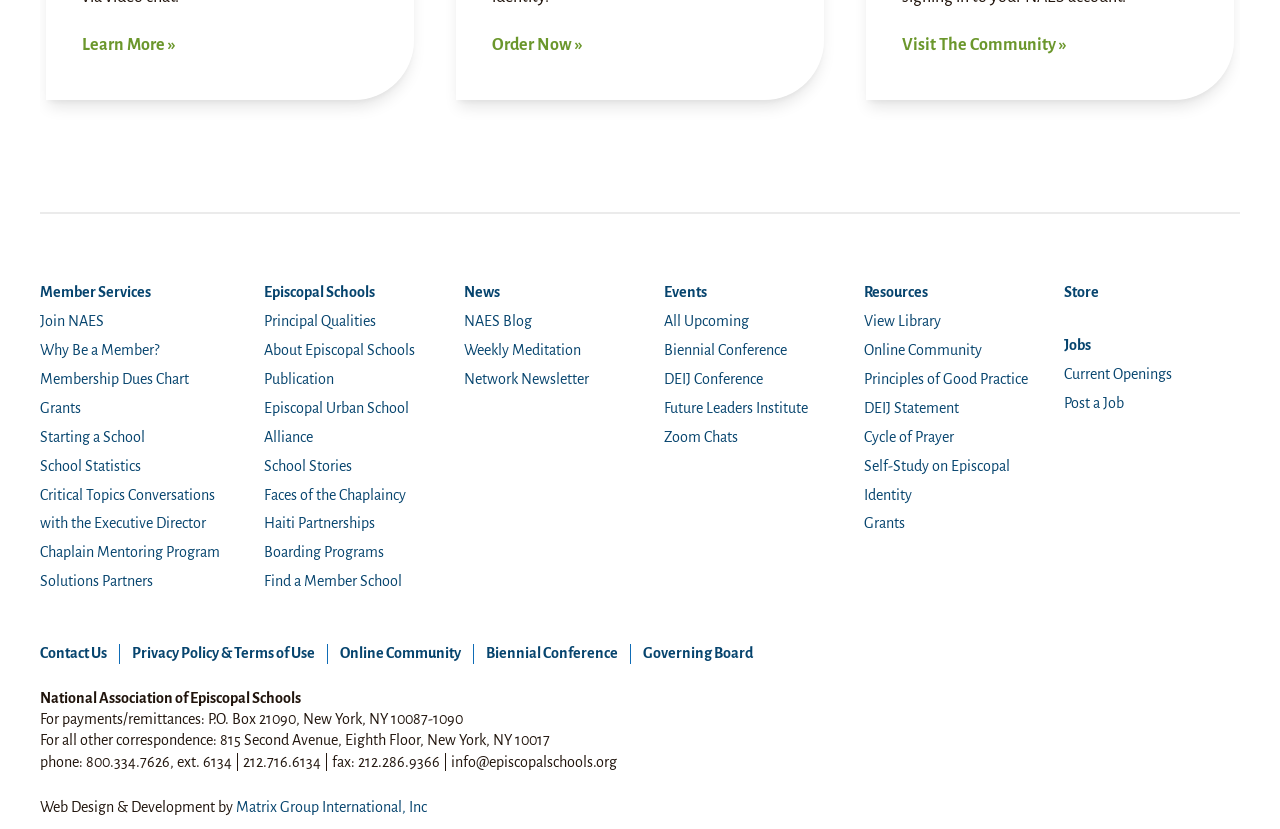Please identify the coordinates of the bounding box that should be clicked to fulfill this instruction: "Visit the community".

[0.705, 0.041, 0.936, 0.069]